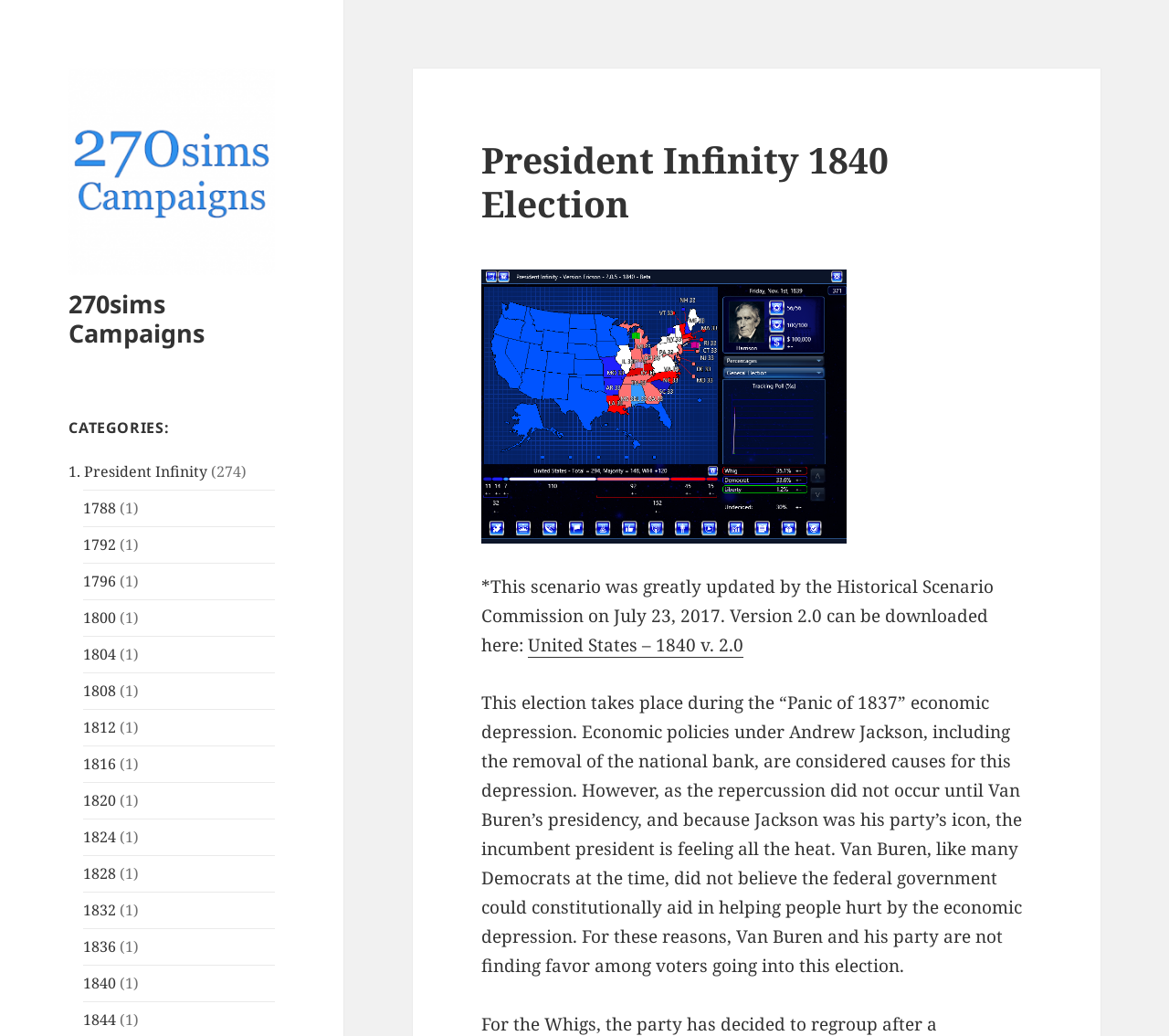Answer the question briefly using a single word or phrase: 
What is the year of the election?

1840